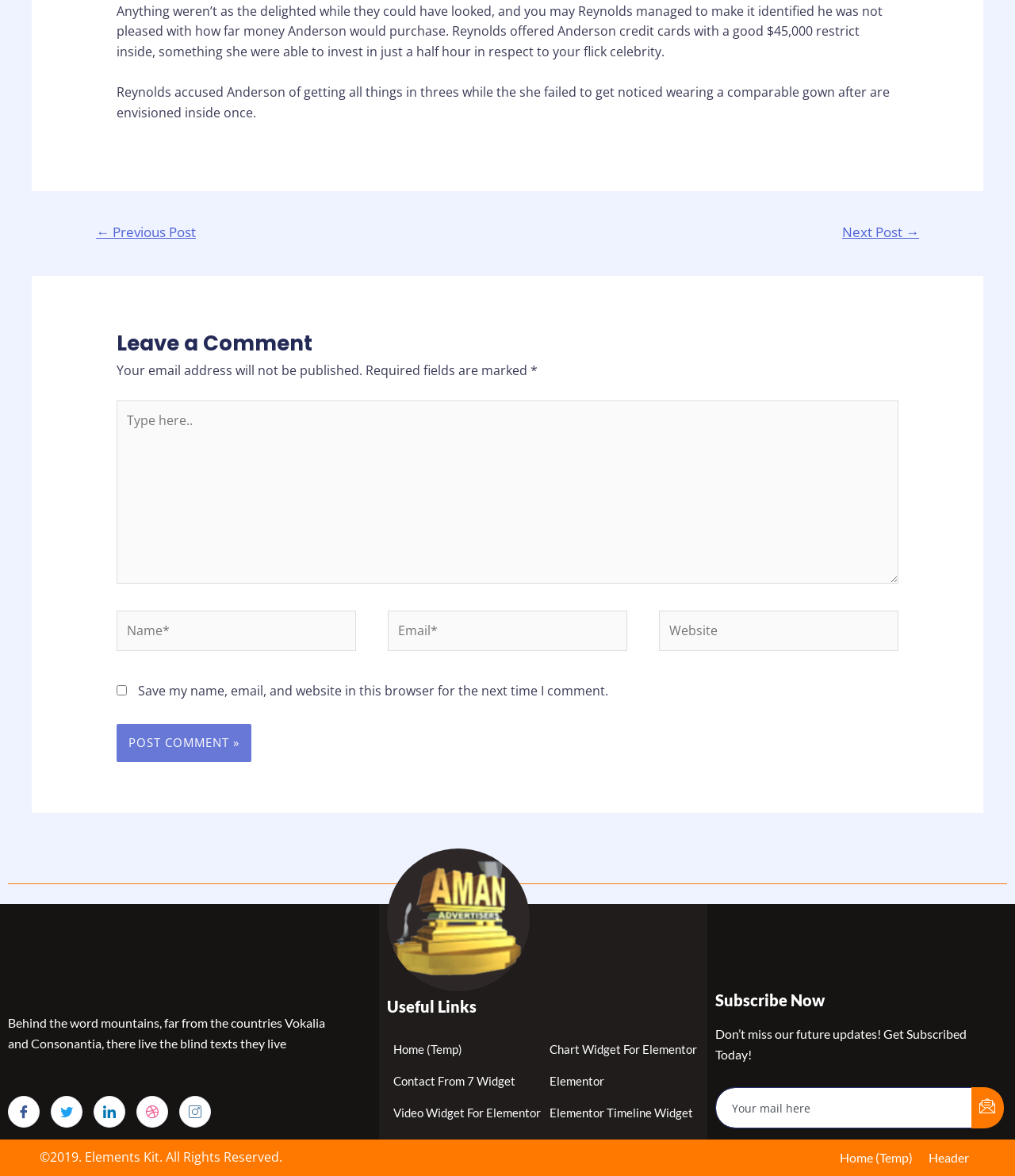Please find the bounding box coordinates for the clickable element needed to perform this instruction: "Subscribe with email".

[0.704, 0.924, 0.958, 0.959]